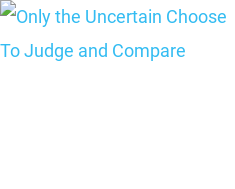Generate an elaborate caption that includes all aspects of the image.

The image titled "Only the Uncertain Choose To Judge and Compare" captures the essence of self-reflection and personal growth. Accompanying a thought-provoking article, it underscores the idea that doubt often leads to judgment, while embracing one's individuality fosters acceptance. The design is simple yet impactful, featuring a serene landscape that evokes a sense of tranquility. This visual complements the article's message, encouraging readers to look inward rather than outward, promoting self-acceptance and understanding in a world filled with comparison. The article, published on November 11, 2020, invites readers to delve deeper into this theme through thoughtful exploration.